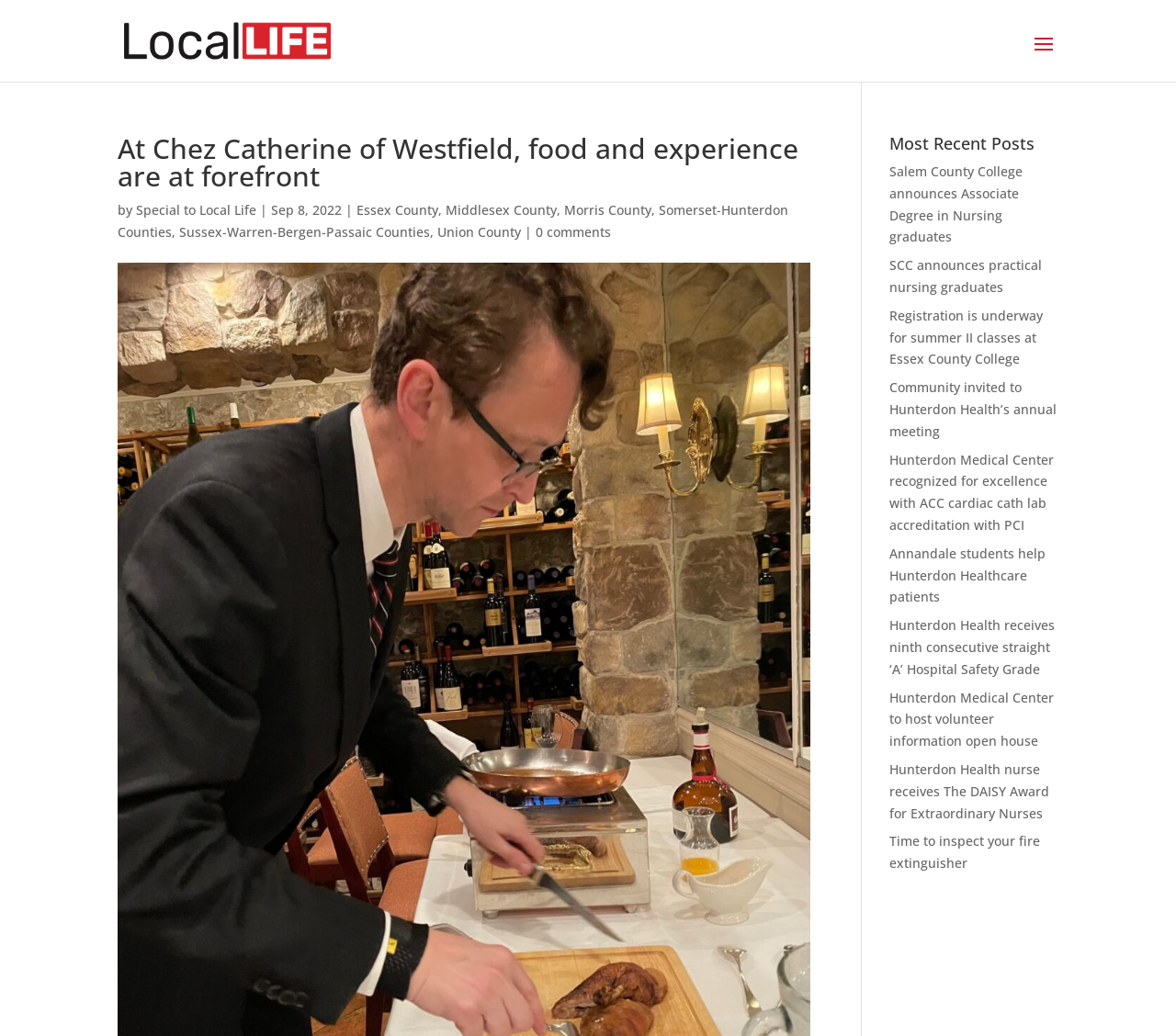Predict the bounding box for the UI component with the following description: "Special to Local Life".

[0.116, 0.194, 0.218, 0.211]